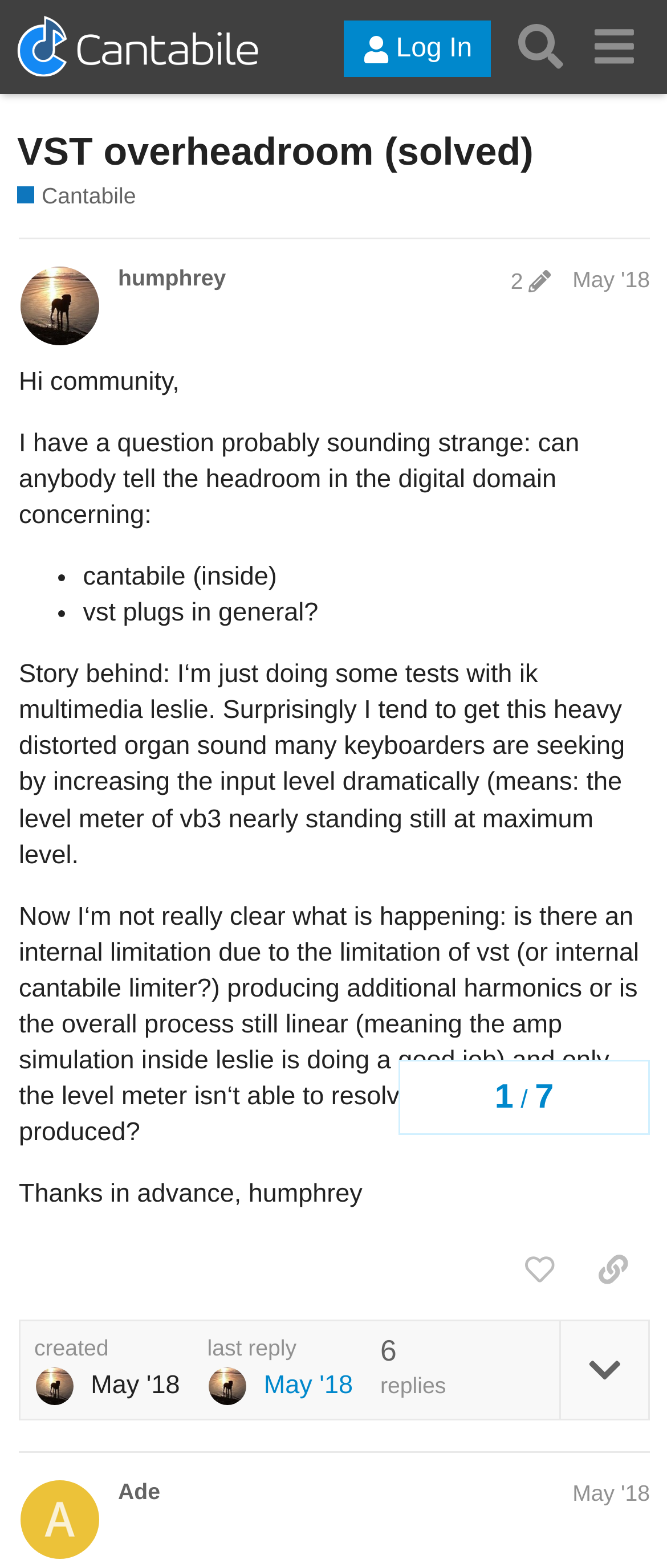What is the topic of the discussion?
Based on the visual, give a brief answer using one word or a short phrase.

VST overheadroom